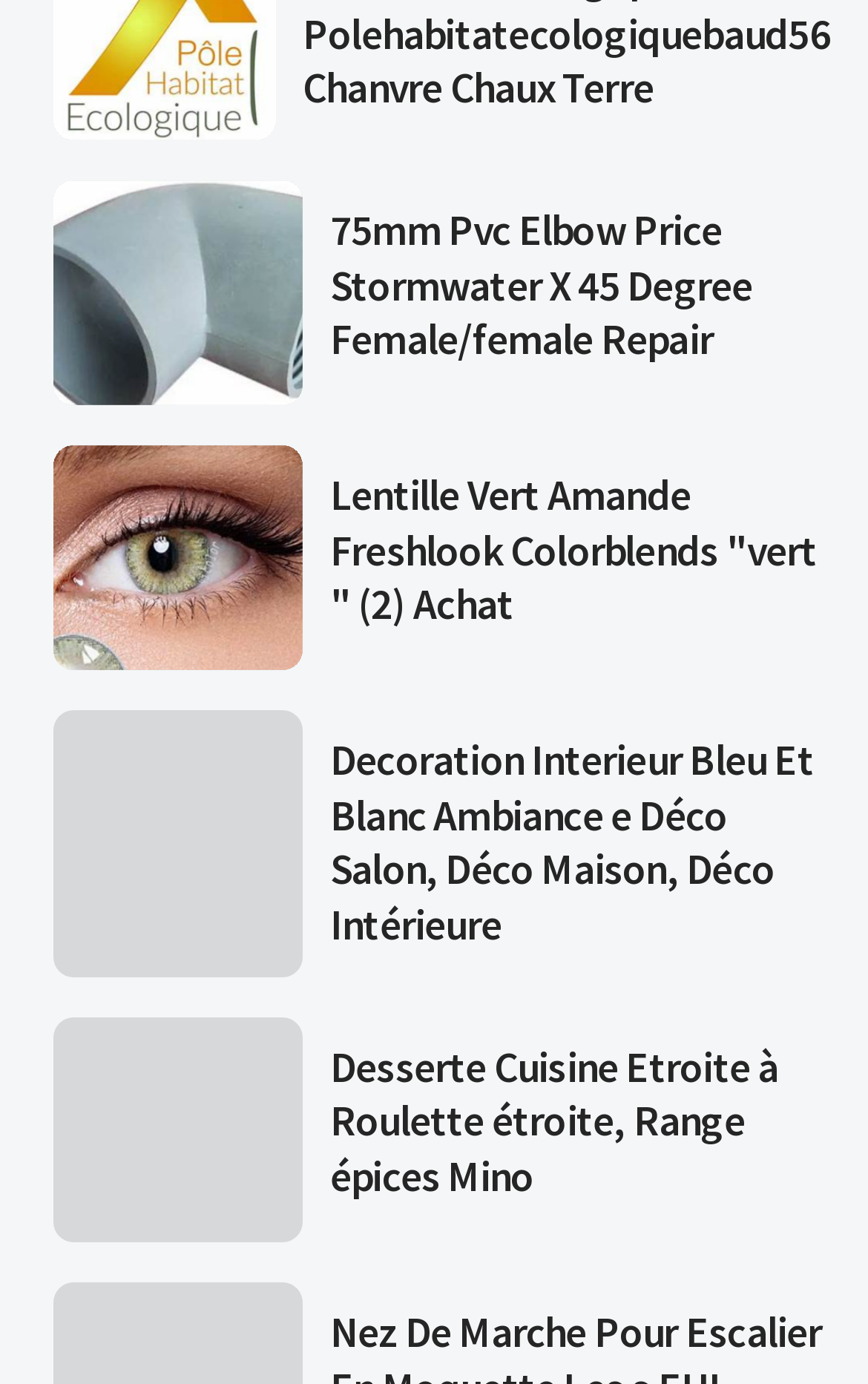Determine the bounding box coordinates in the format (top-left x, top-left y, bottom-right x, bottom-right y). Ensure all values are floating point numbers between 0 and 1. Identify the bounding box of the UI element described by: Copyright

[0.388, 0.858, 0.612, 0.919]